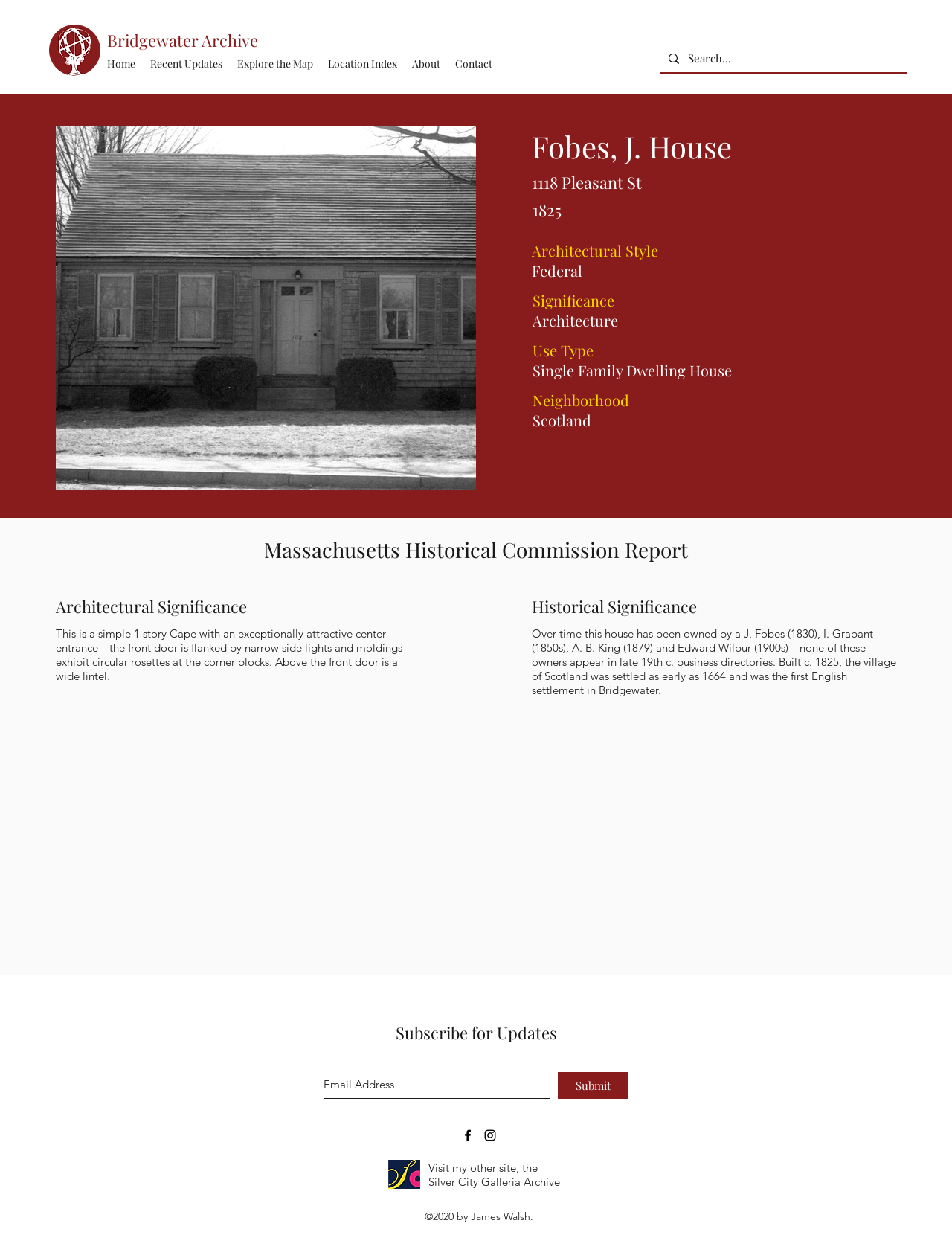Provide the bounding box coordinates of the HTML element described by the text: "Recent Updates".

[0.15, 0.043, 0.241, 0.061]